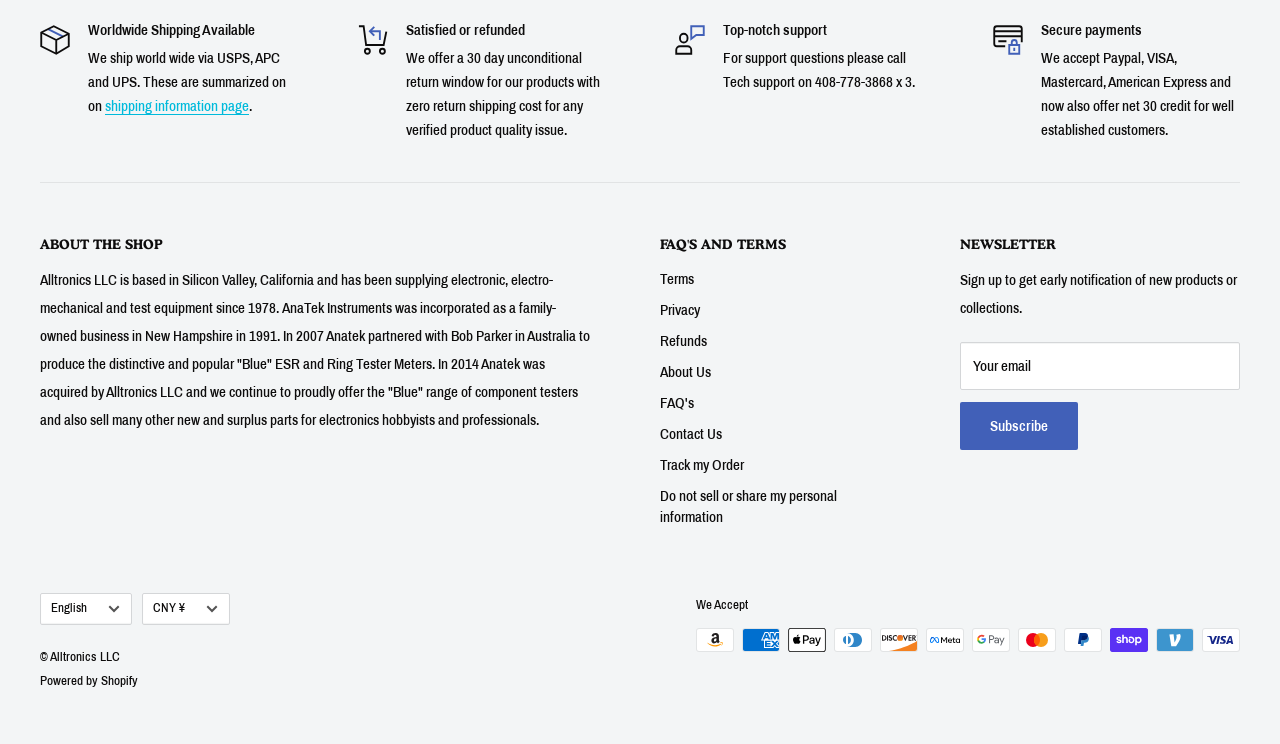Return the bounding box coordinates of the UI element that corresponds to this description: "parent_node: Your email name="contact[email]"". The coordinates must be given as four float numbers in the range of 0 and 1, [left, top, right, bottom].

[0.75, 0.46, 0.969, 0.524]